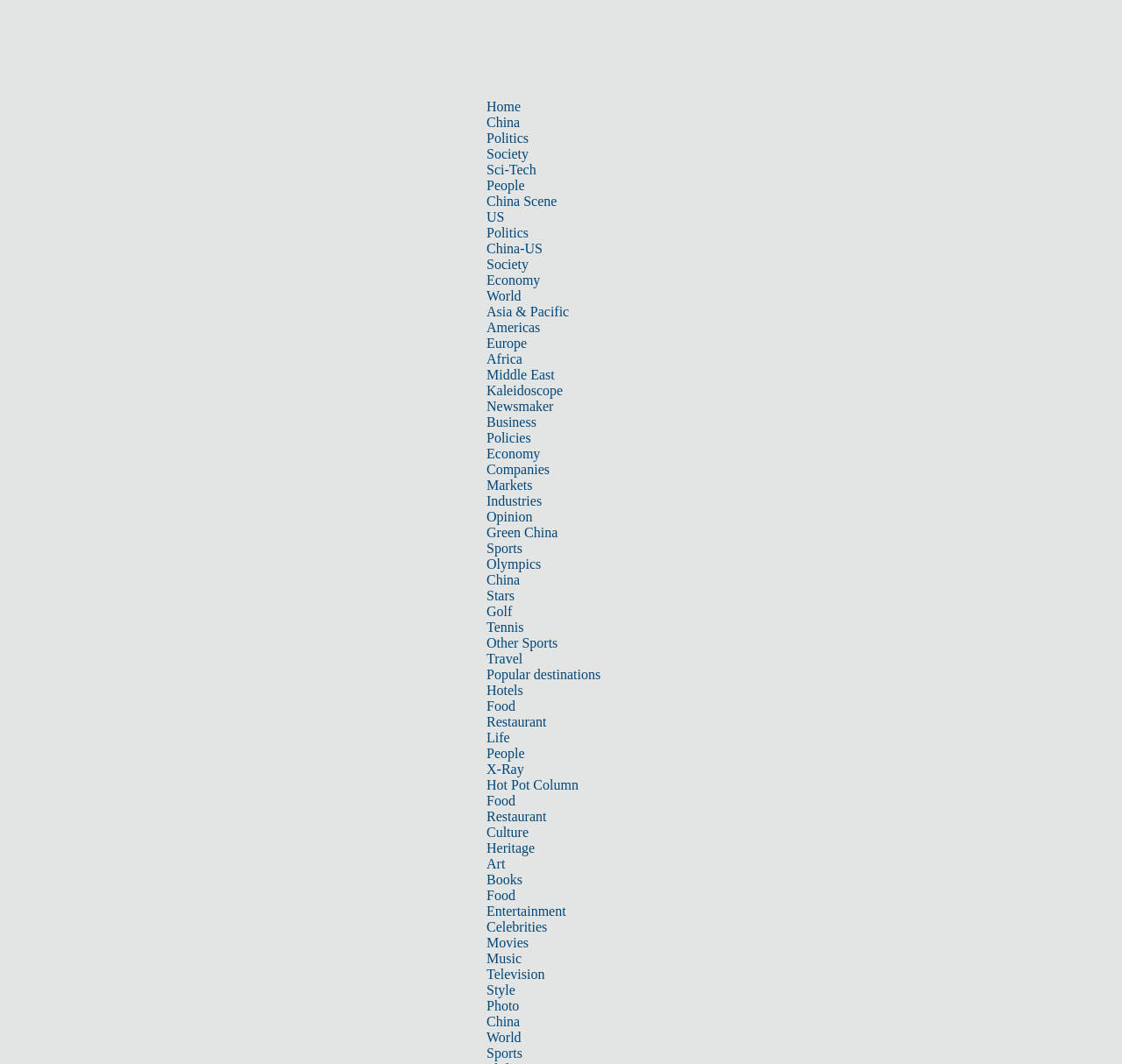Provide a short answer to the following question with just one word or phrase: How many links are present in the top navigation bar?

30